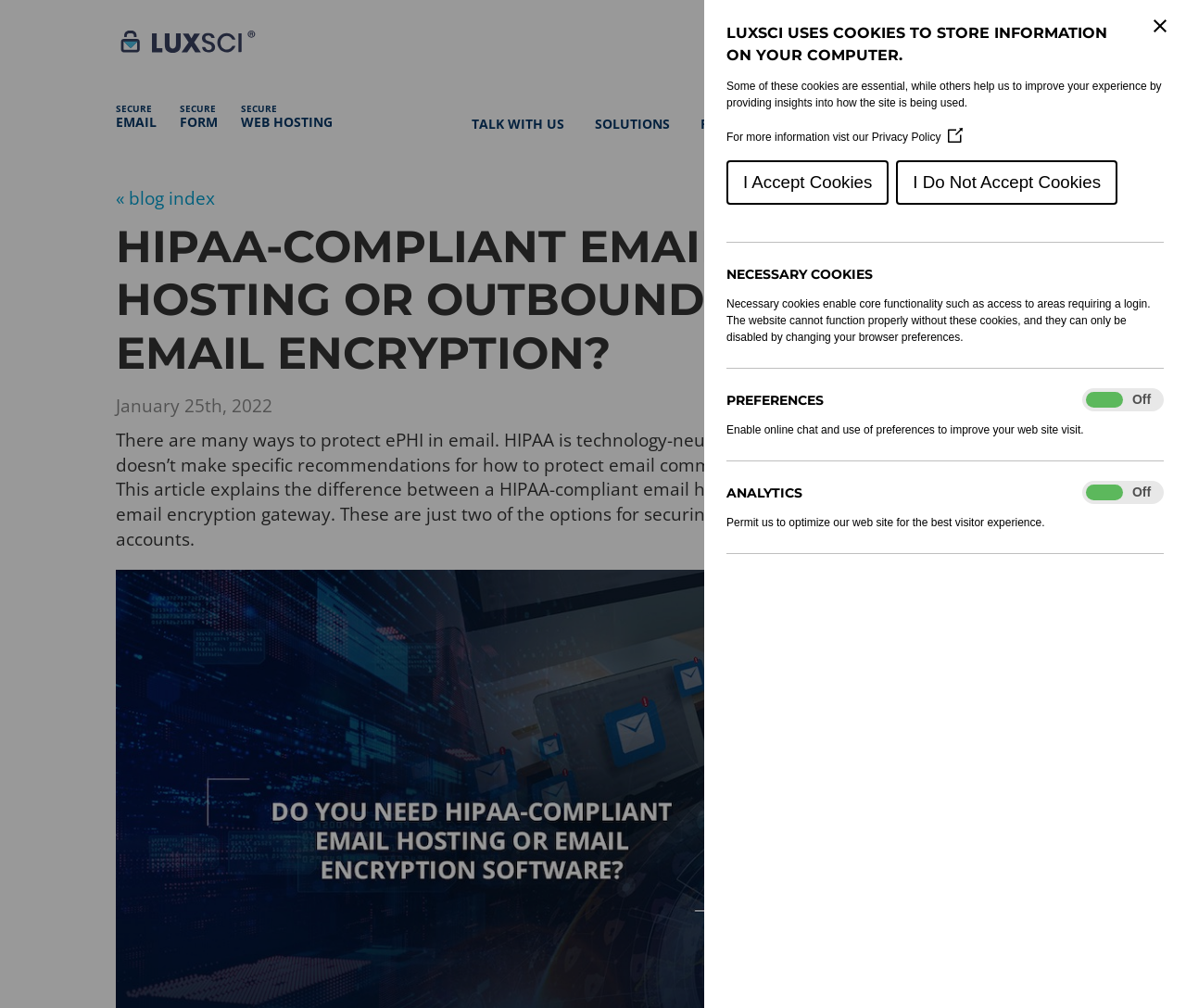What is the purpose of the search box?
Please respond to the question thoroughly and include all relevant details.

The search box is located at the bottom of the webpage, and it allows users to search the blog for specific topics or keywords.